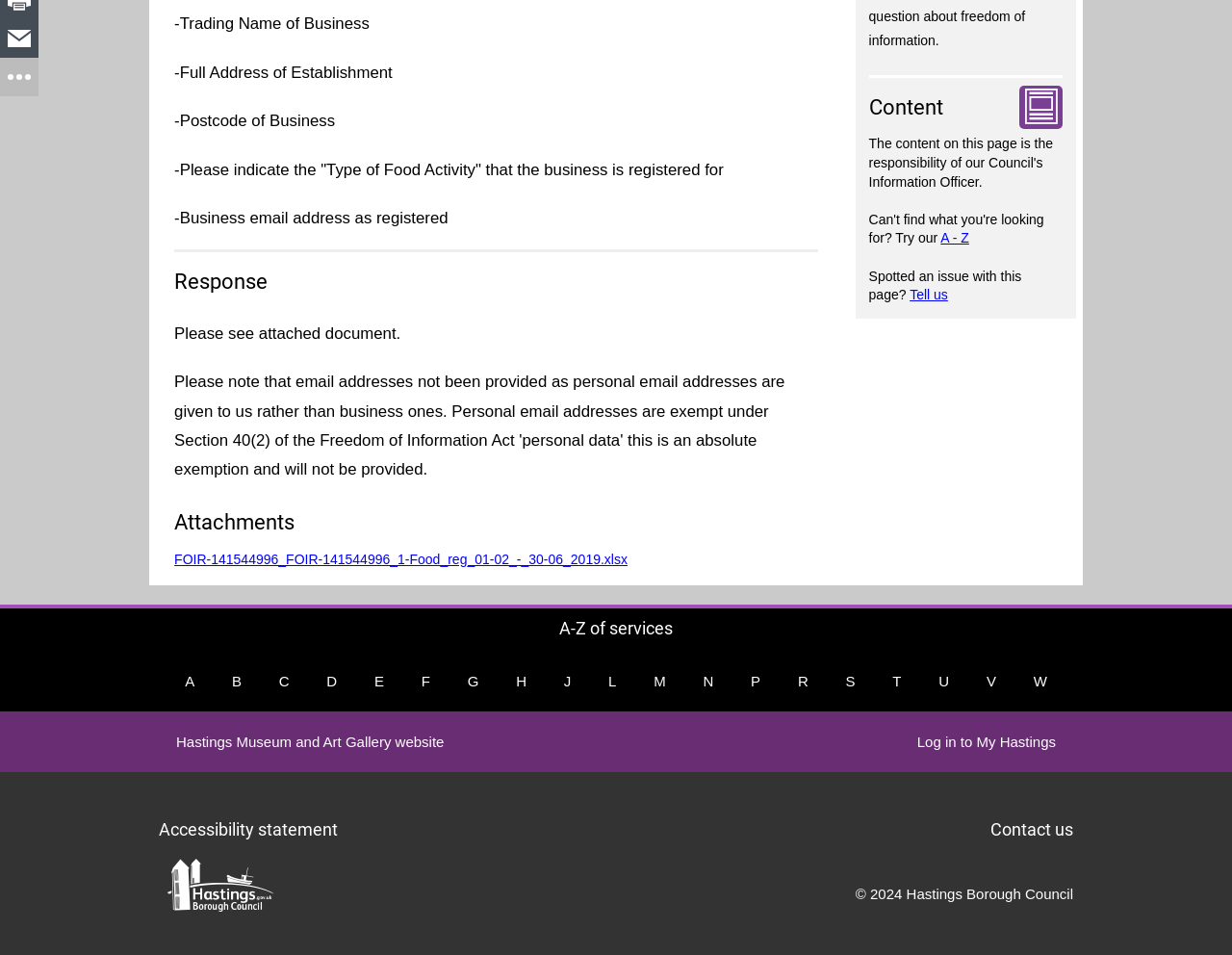Provide the bounding box coordinates of the UI element that matches the description: "Tell us".

[0.738, 0.287, 0.769, 0.331]